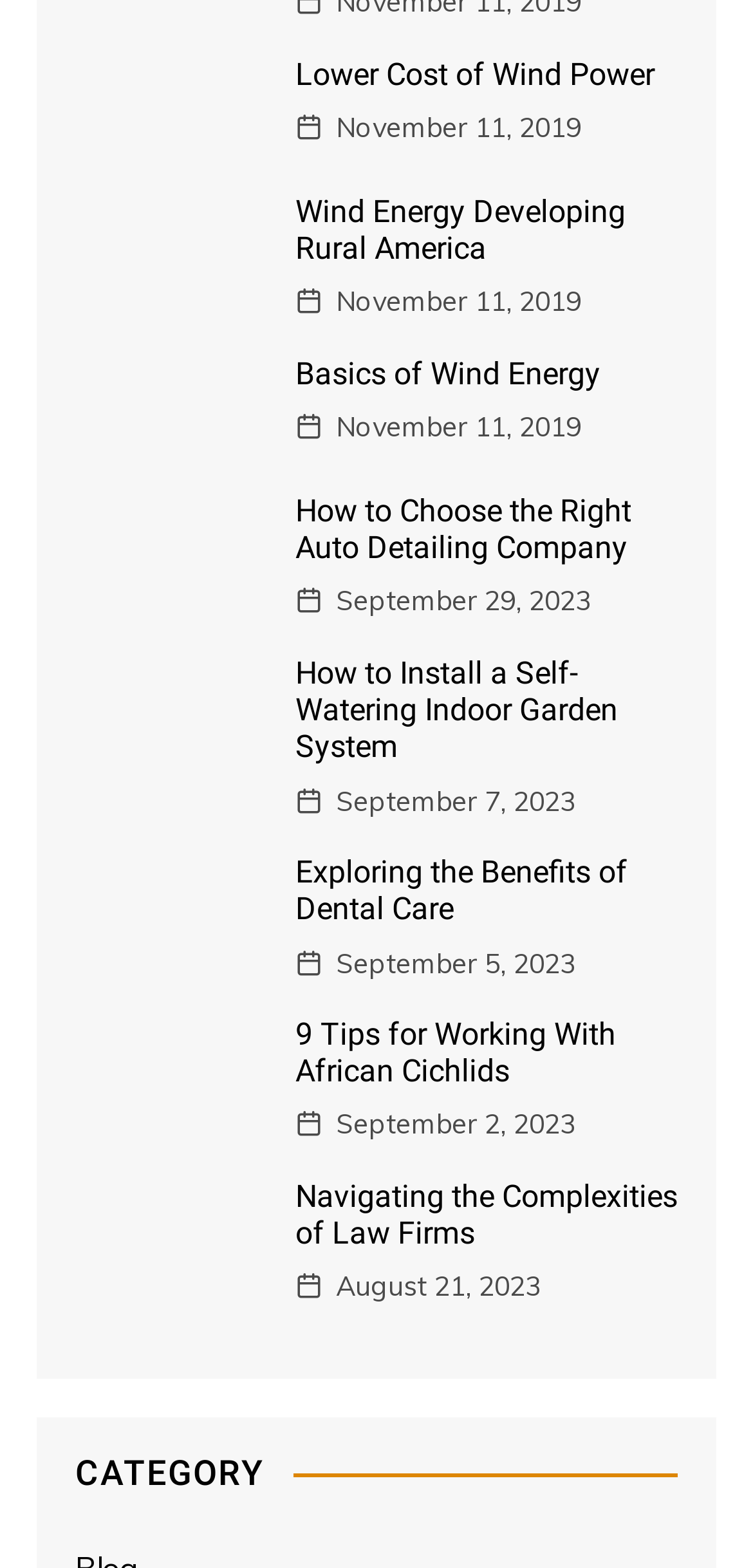Please locate the bounding box coordinates of the element's region that needs to be clicked to follow the instruction: "View Disclaimer". The bounding box coordinates should be provided as four float numbers between 0 and 1, i.e., [left, top, right, bottom].

None